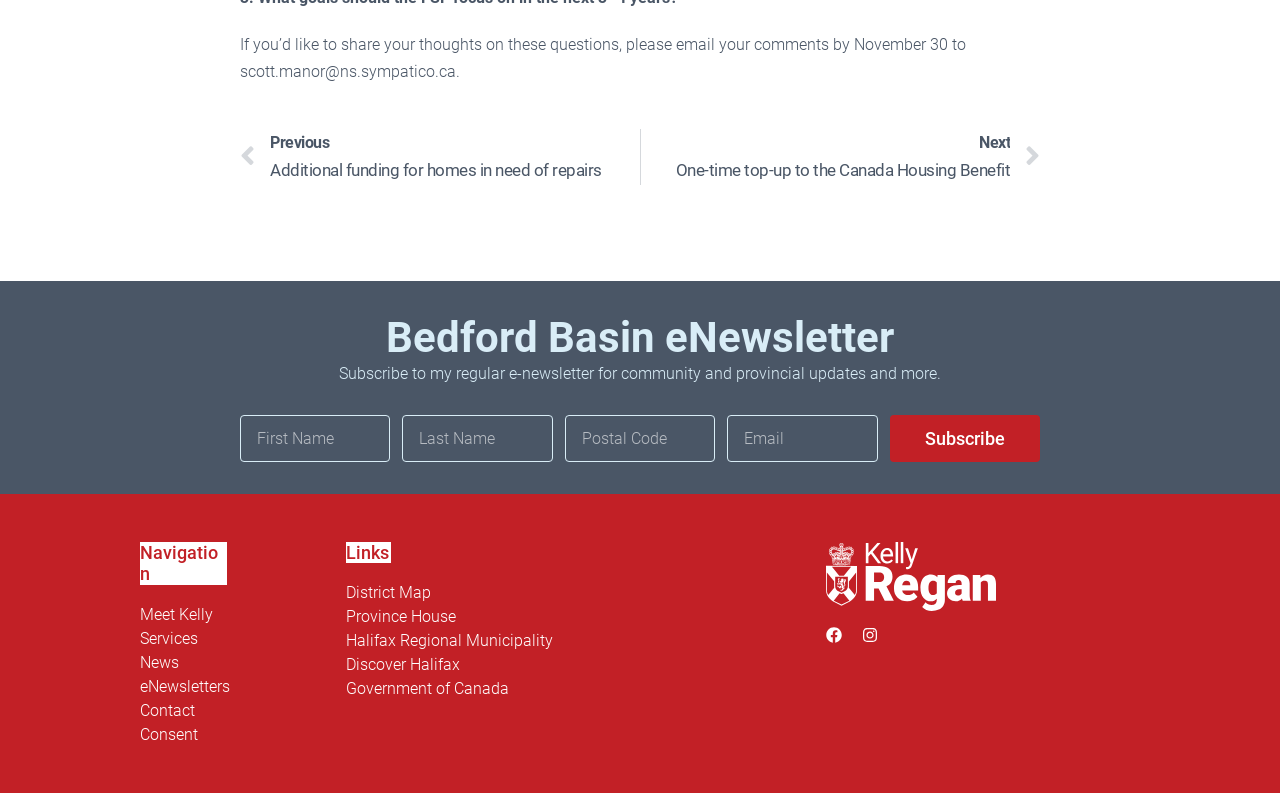Utilize the details in the image to thoroughly answer the following question: What is the purpose of the 'Prev' and 'Next' links?

The 'Prev' and 'Next' links are likely used to navigate between articles or pages of a series, as indicated by the text 'Previous Additional funding for homes in need of repairs' and 'Next One-time top-up to the Canada Housing Benefit'.